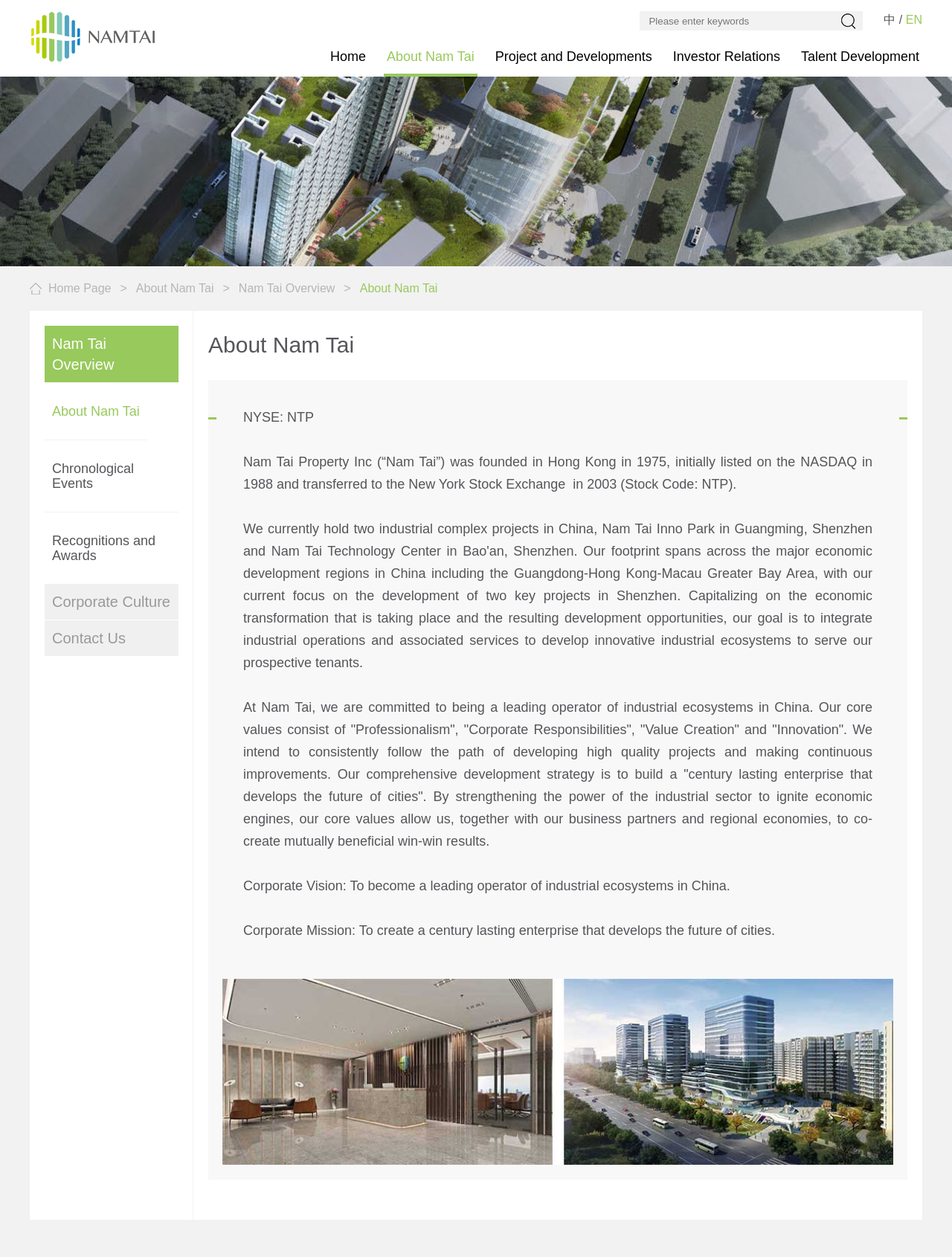Please mark the clickable region by giving the bounding box coordinates needed to complete this instruction: "Search for keywords".

[0.672, 0.009, 0.907, 0.024]